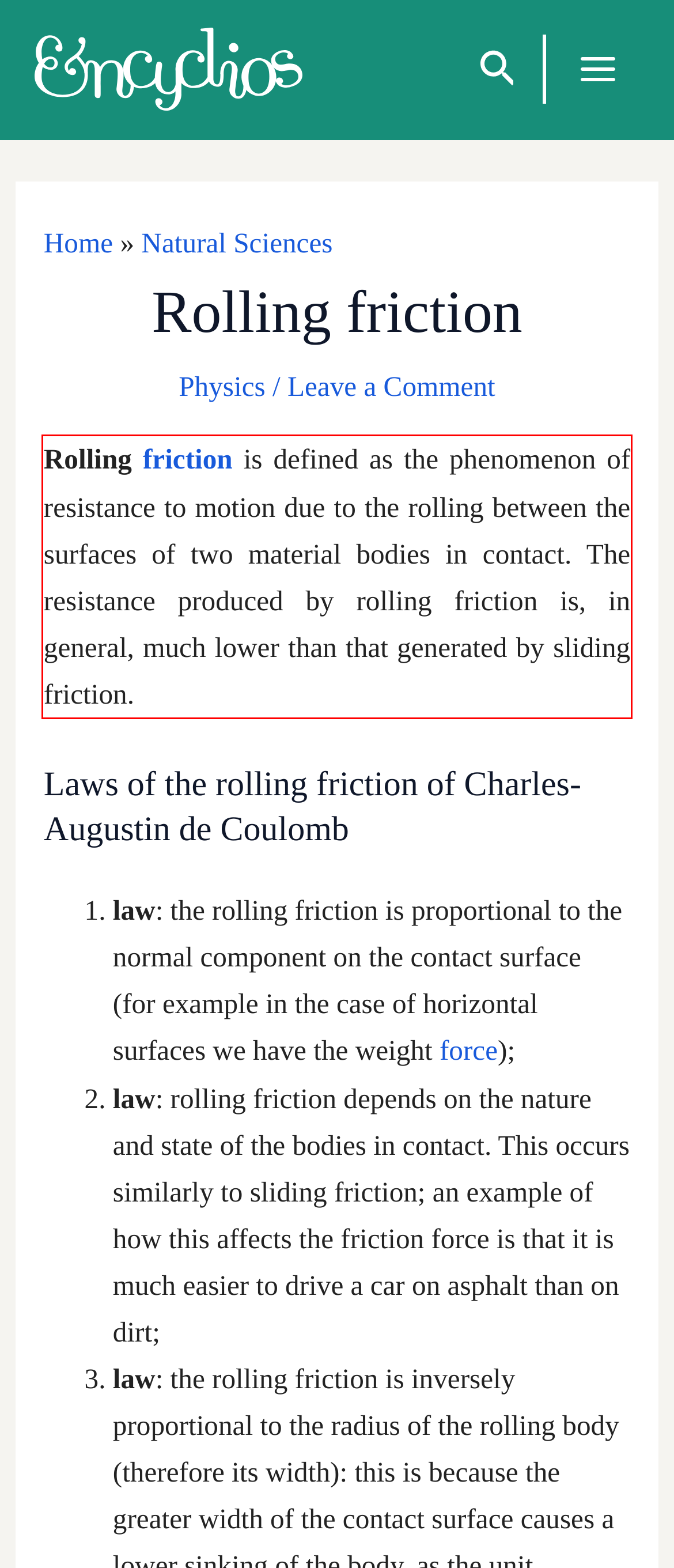You are provided with a webpage screenshot that includes a red rectangle bounding box. Extract the text content from within the bounding box using OCR.

Rolling friction is defined as the phenomenon of resistance to motion due to the rolling between the surfaces of two material bodies in contact. The resistance produced by rolling friction is, in general, much lower than that generated by sliding friction.